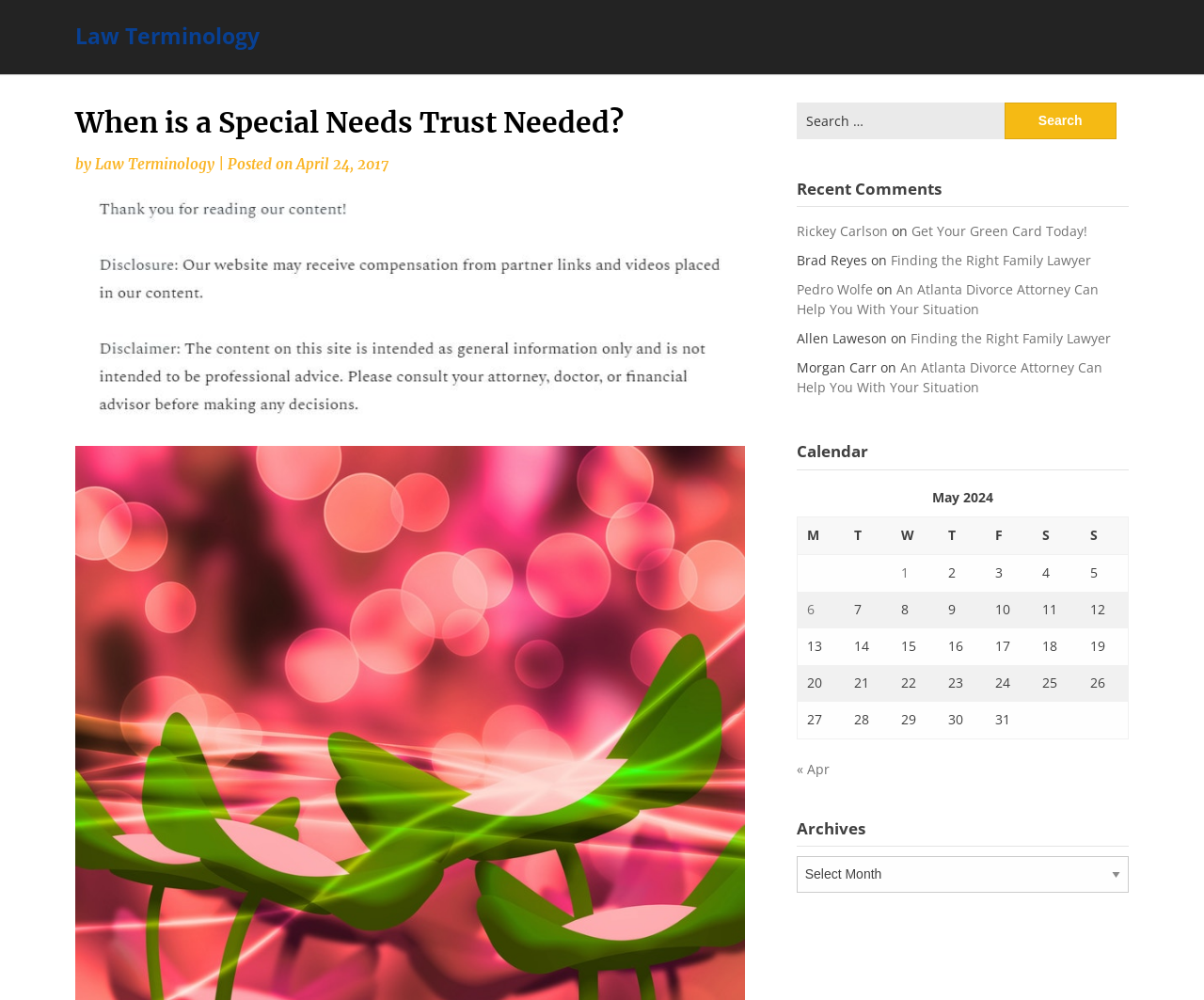Please locate the bounding box coordinates for the element that should be clicked to achieve the following instruction: "Check the calendar for May 2024". Ensure the coordinates are given as four float numbers between 0 and 1, i.e., [left, top, right, bottom].

[0.661, 0.44, 0.937, 0.47]